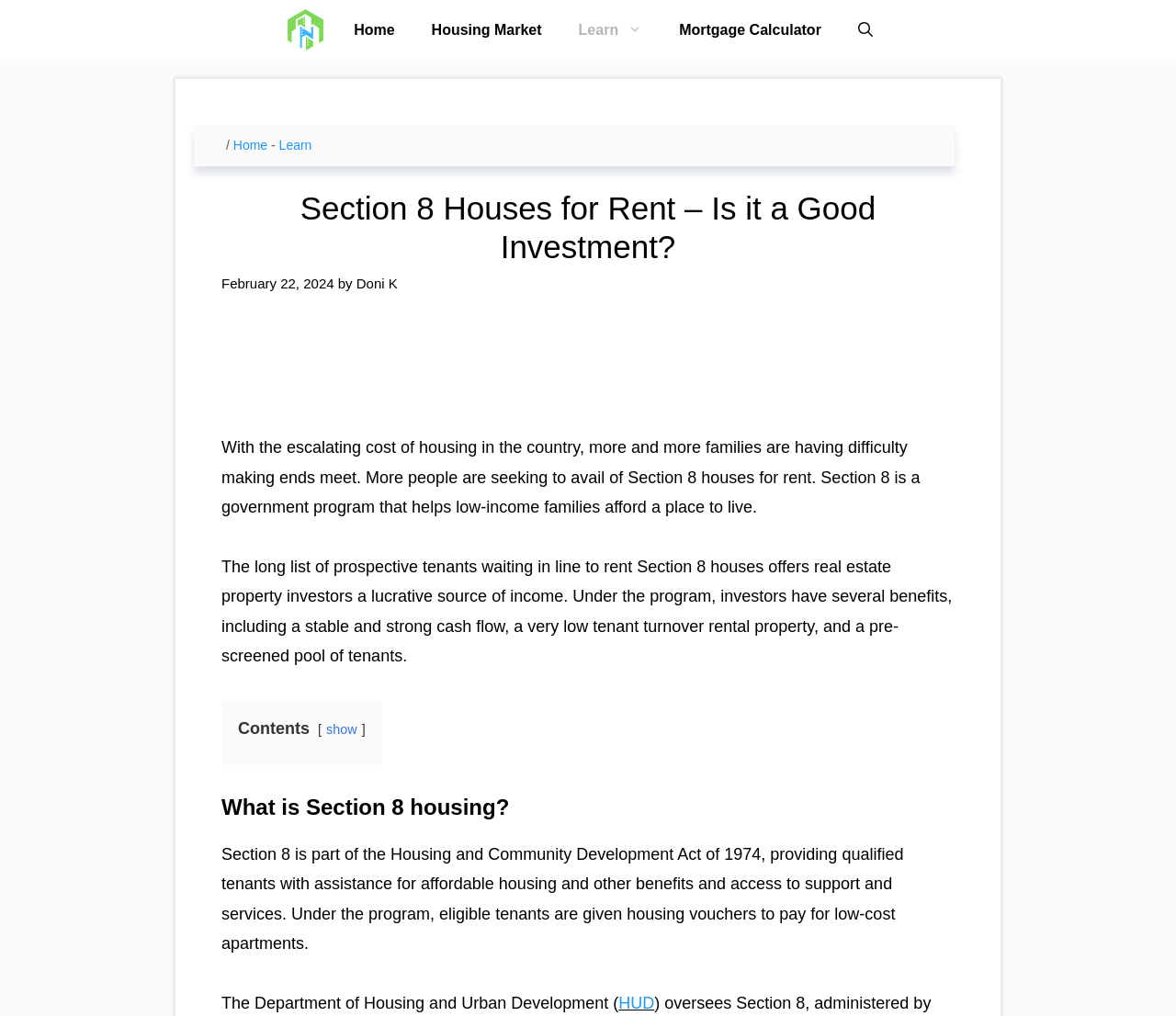Can you find the bounding box coordinates for the element to click on to achieve the instruction: "Click on the 'Home' link"?

[0.285, 0.0, 0.351, 0.059]